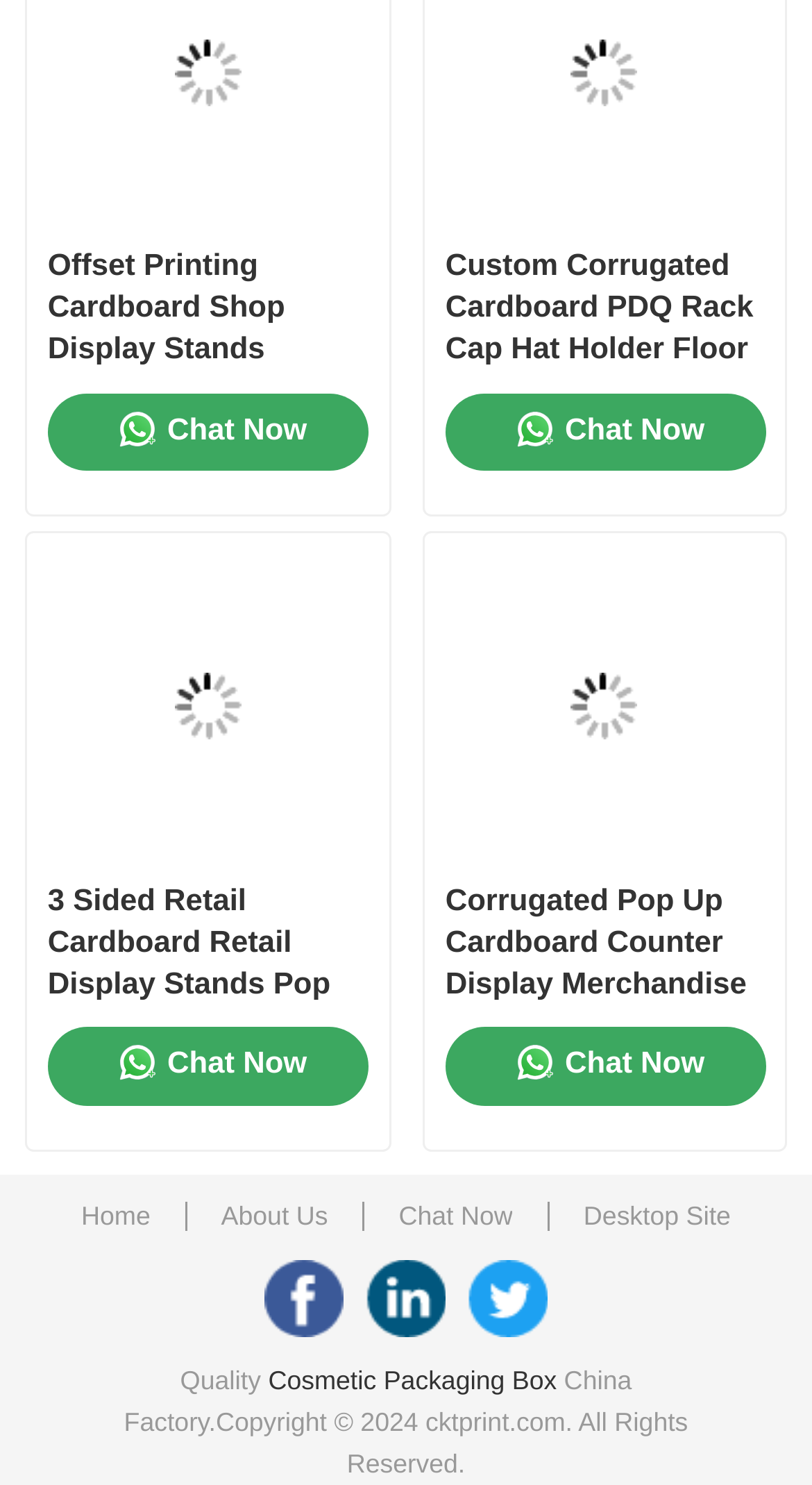Please identify the bounding box coordinates of where to click in order to follow the instruction: "Select an option from the combo box".

[0.407, 0.867, 0.593, 0.89]